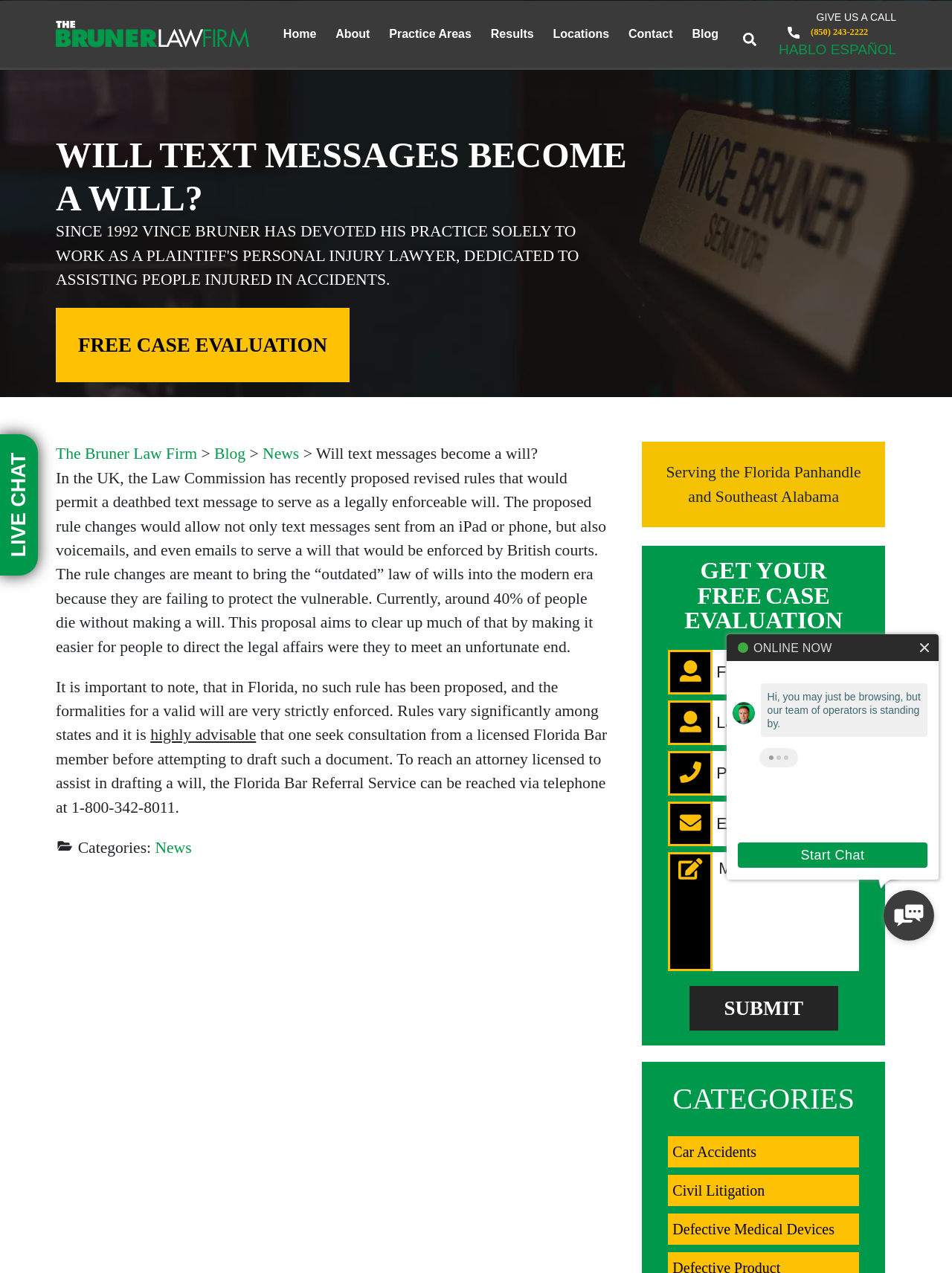Can you find the bounding box coordinates of the area I should click to execute the following instruction: "Click on 'SUBMIT'"?

[0.724, 0.774, 0.88, 0.809]